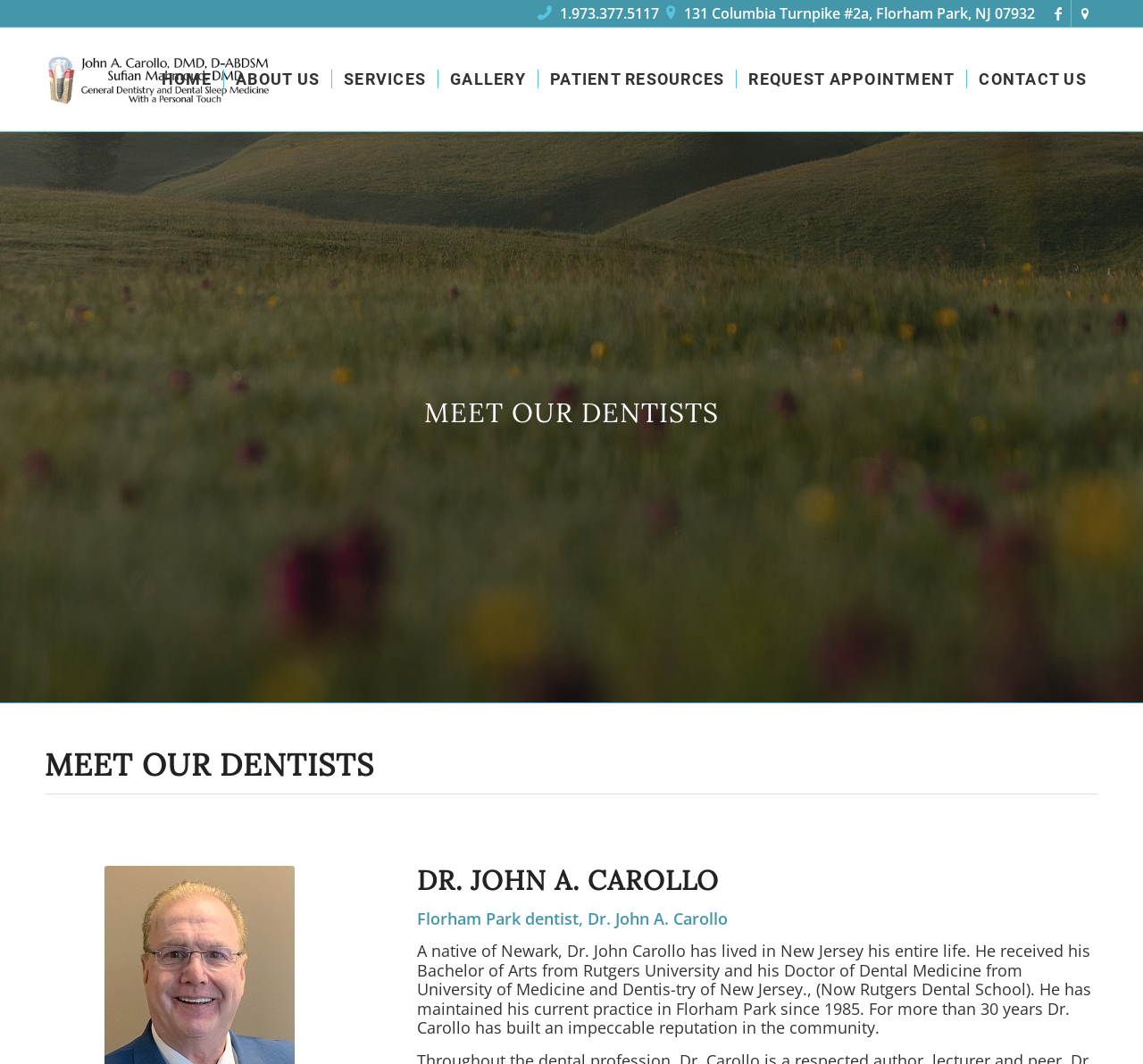Please provide a comprehensive answer to the question below using the information from the image: What is the address of the dentist's office?

I found the address of the dentist's office by looking at the link with the text ' 131 Columbia Turnpike #2a, Florham Park, NJ 07932' which is likely to be the address of the office.